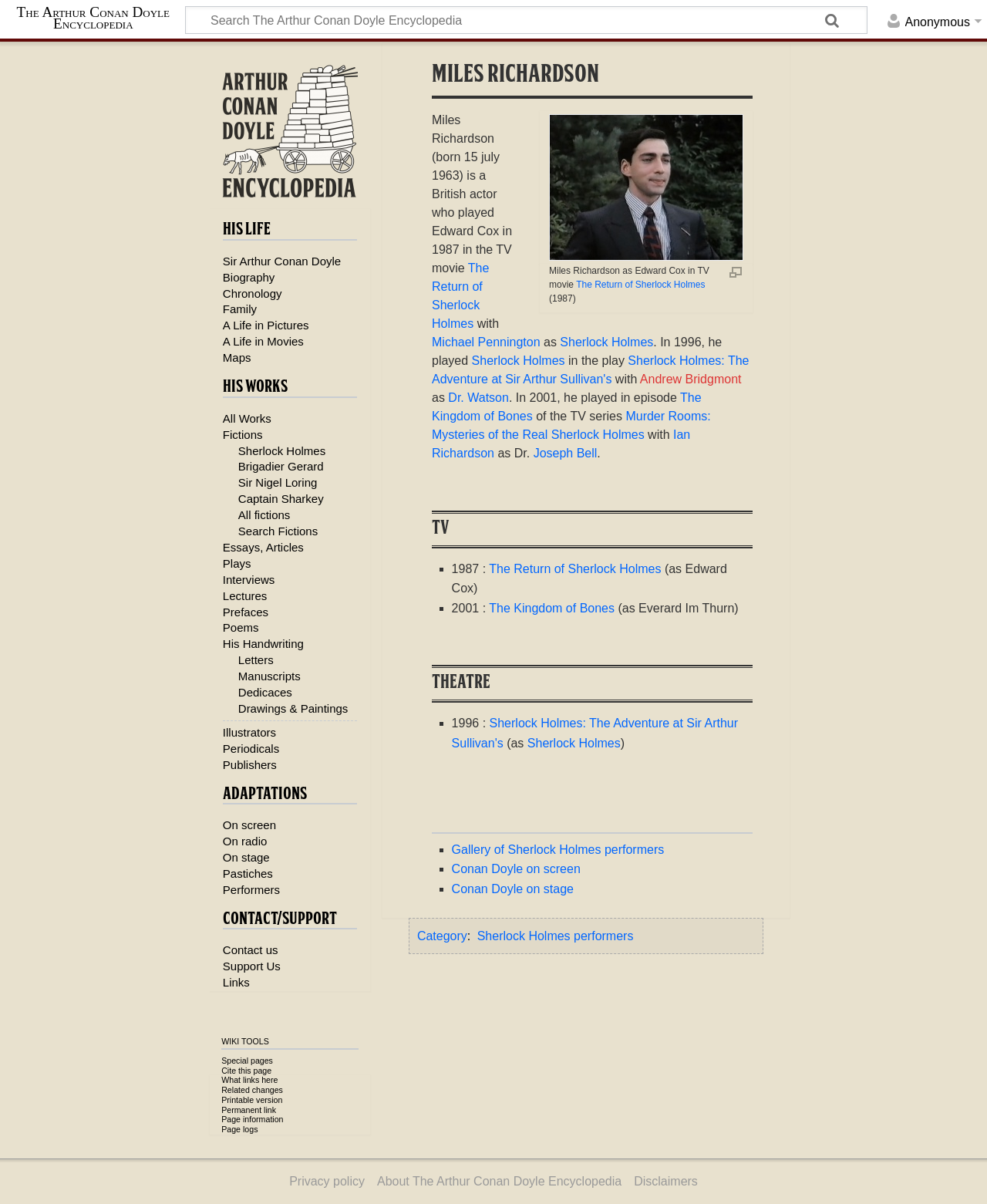Could you indicate the bounding box coordinates of the region to click in order to complete this instruction: "Search The Arthur Conan Doyle Encyclopedia".

[0.188, 0.006, 0.878, 0.027]